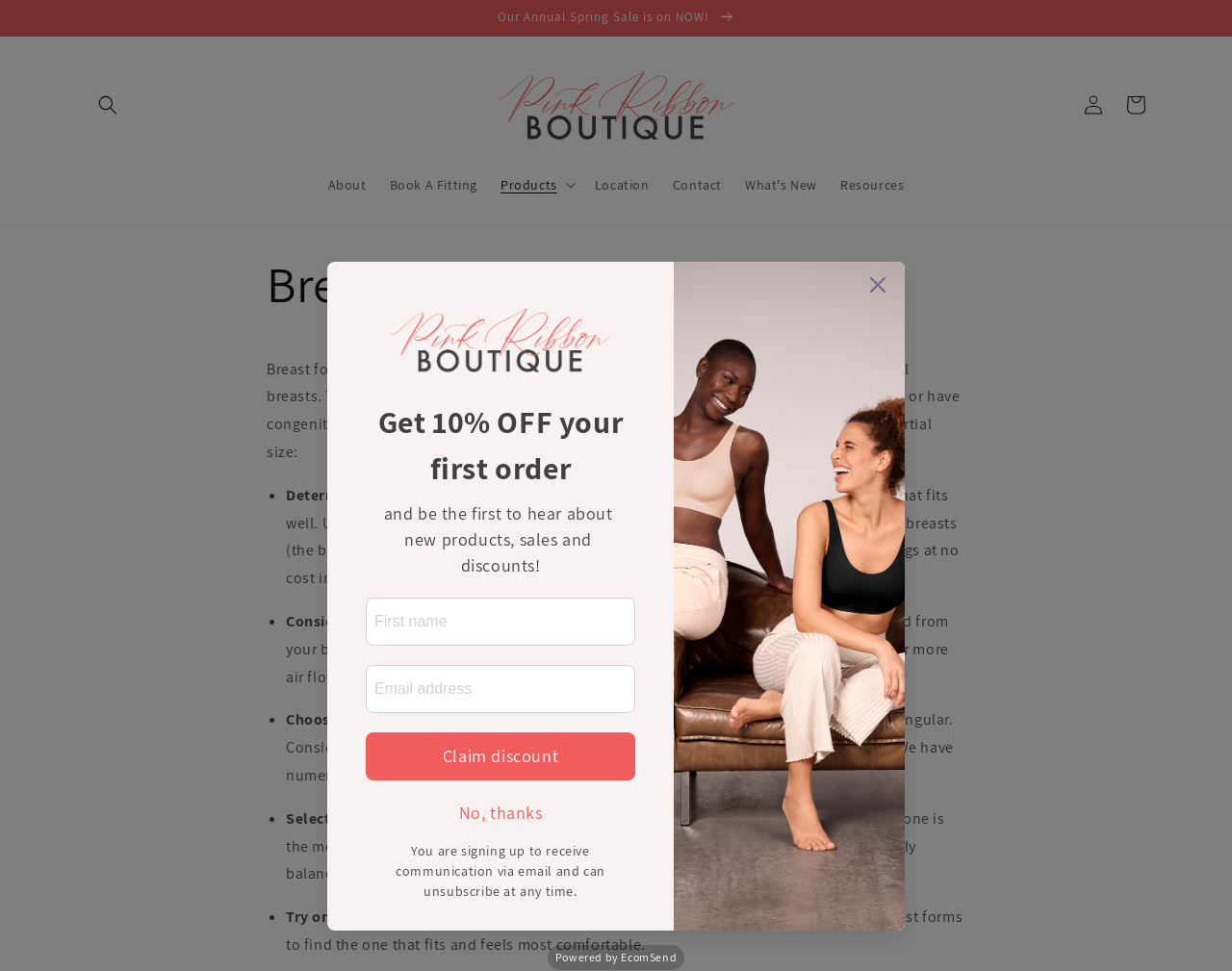Calculate the bounding box coordinates of the UI element given the description: "Book A Fitting".

[0.307, 0.169, 0.397, 0.211]